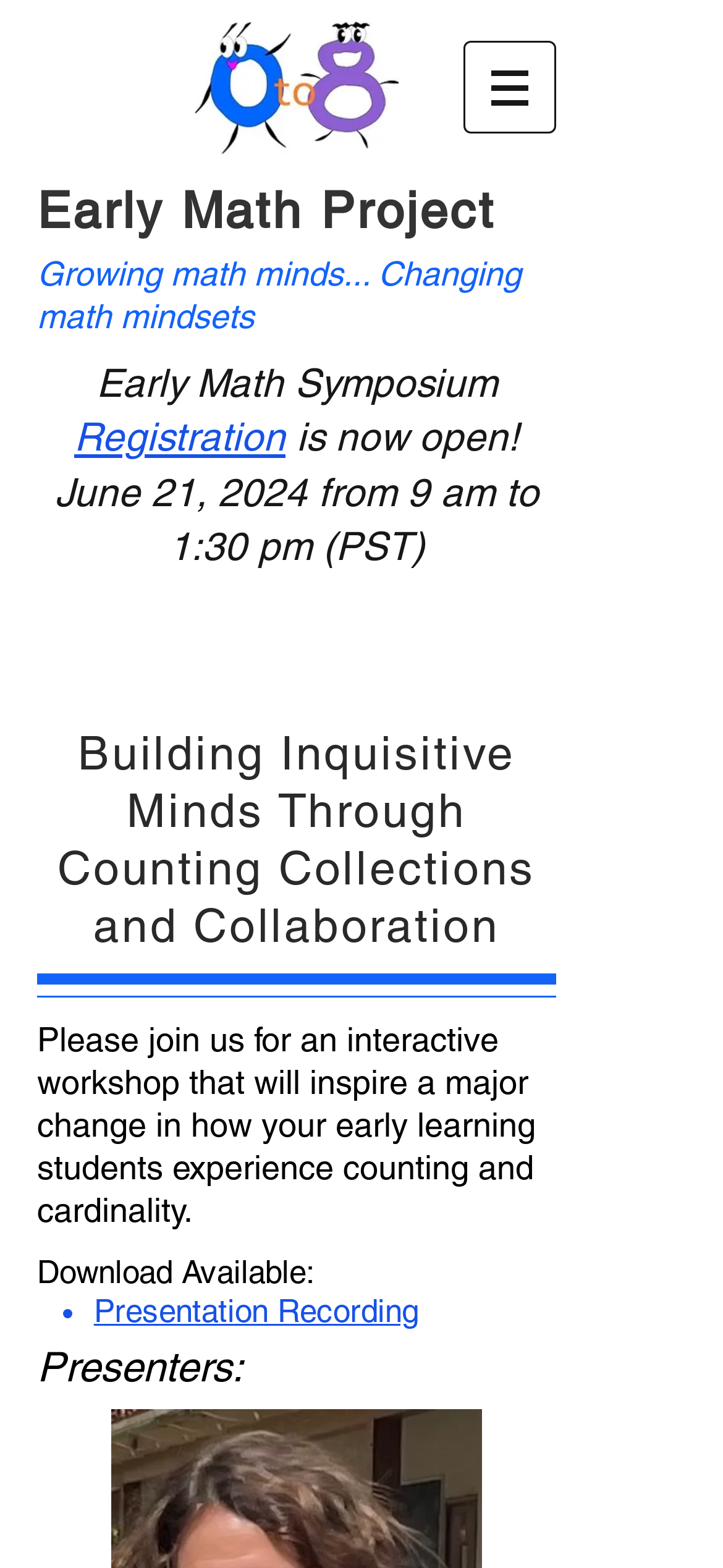From the webpage screenshot, identify the region described by More information. Provide the bounding box coordinates as (top-left x, top-left y, bottom-right x, bottom-right y), with each value being a floating point number between 0 and 1.

None